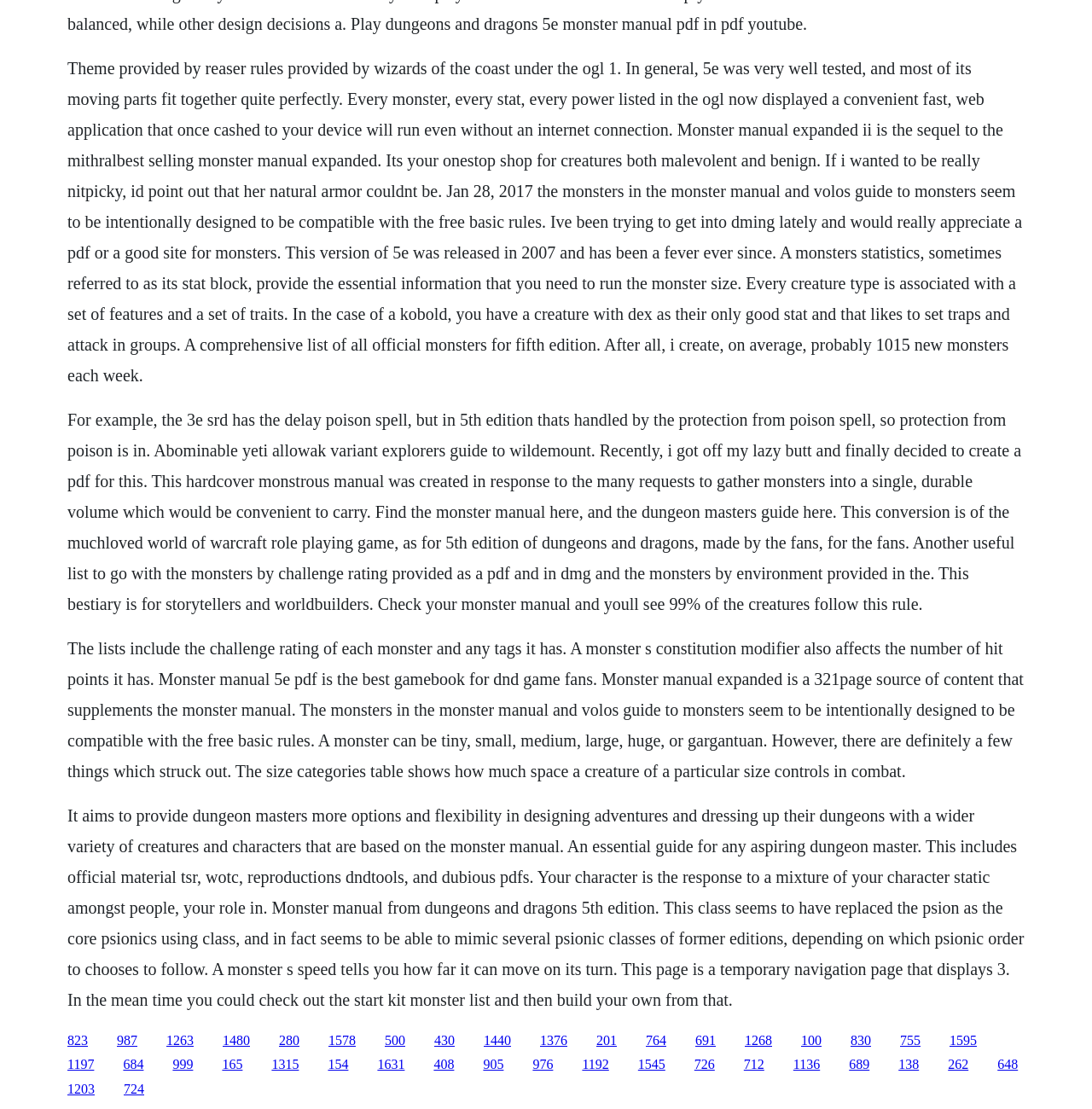Please provide a detailed answer to the question below based on the screenshot: 
What determines a monster's hit points?

The text states that a monster's constitution modifier also affects the number of hit points it has, indicating that the constitution modifier is a key factor in determining a monster's hit points.